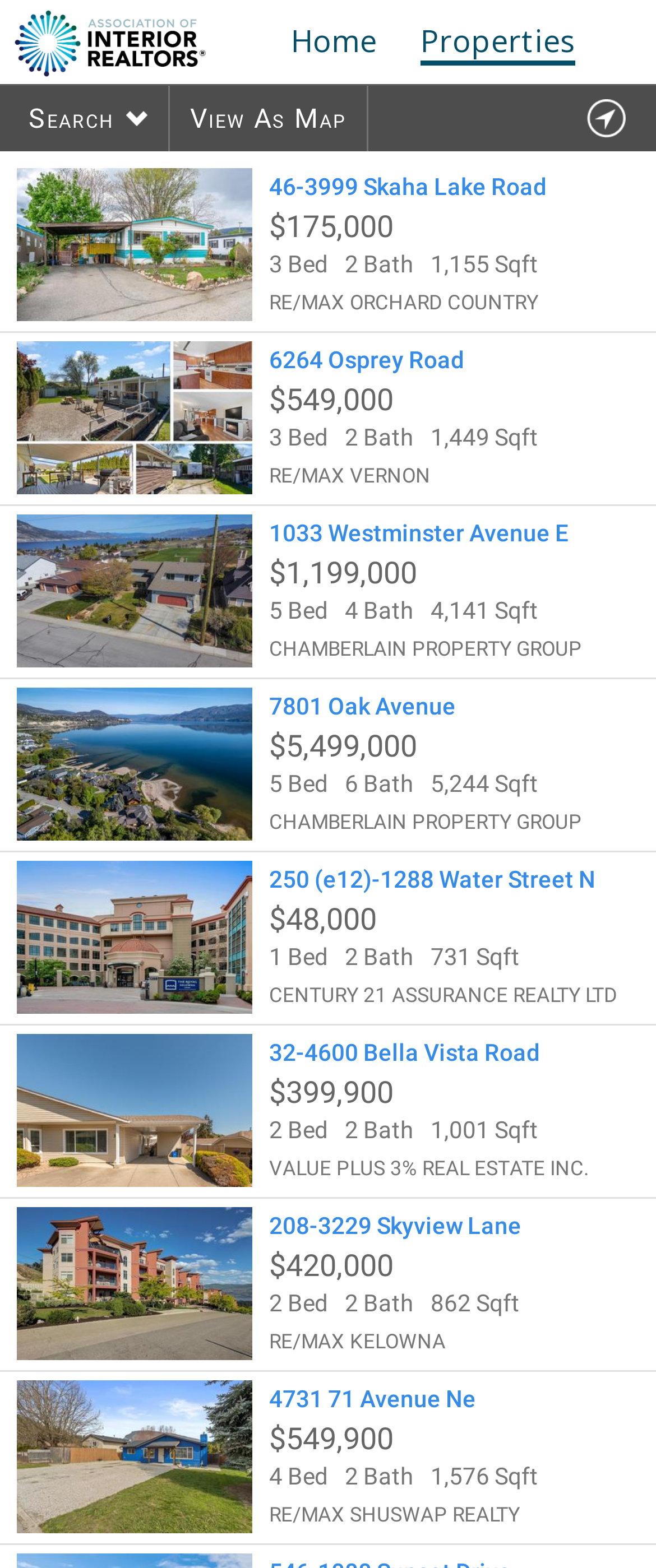How many properties are listed on this page?
Answer the question with a detailed and thorough explanation.

I counted the number of links with property descriptions, each containing information such as price, number of beds and baths, and square footage. There are 10 such links on this page.